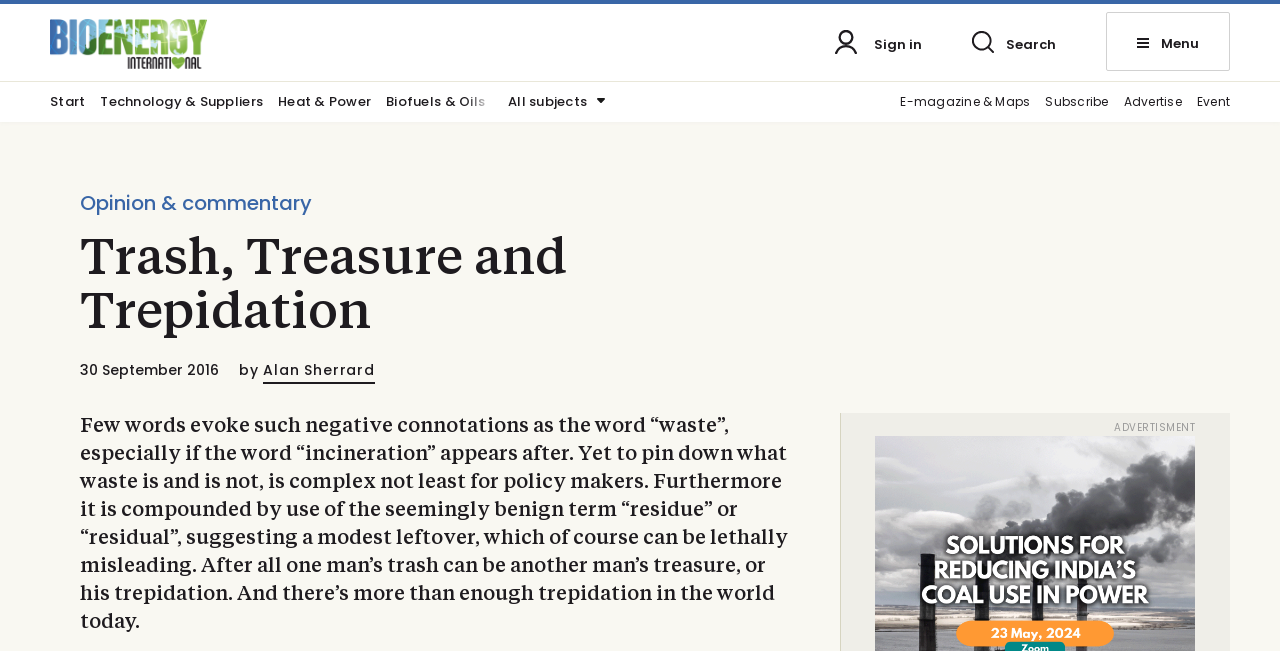Point out the bounding box coordinates of the section to click in order to follow this instruction: "Read the article 'Trash, Treasure and Trepidation'".

[0.062, 0.359, 0.633, 0.525]